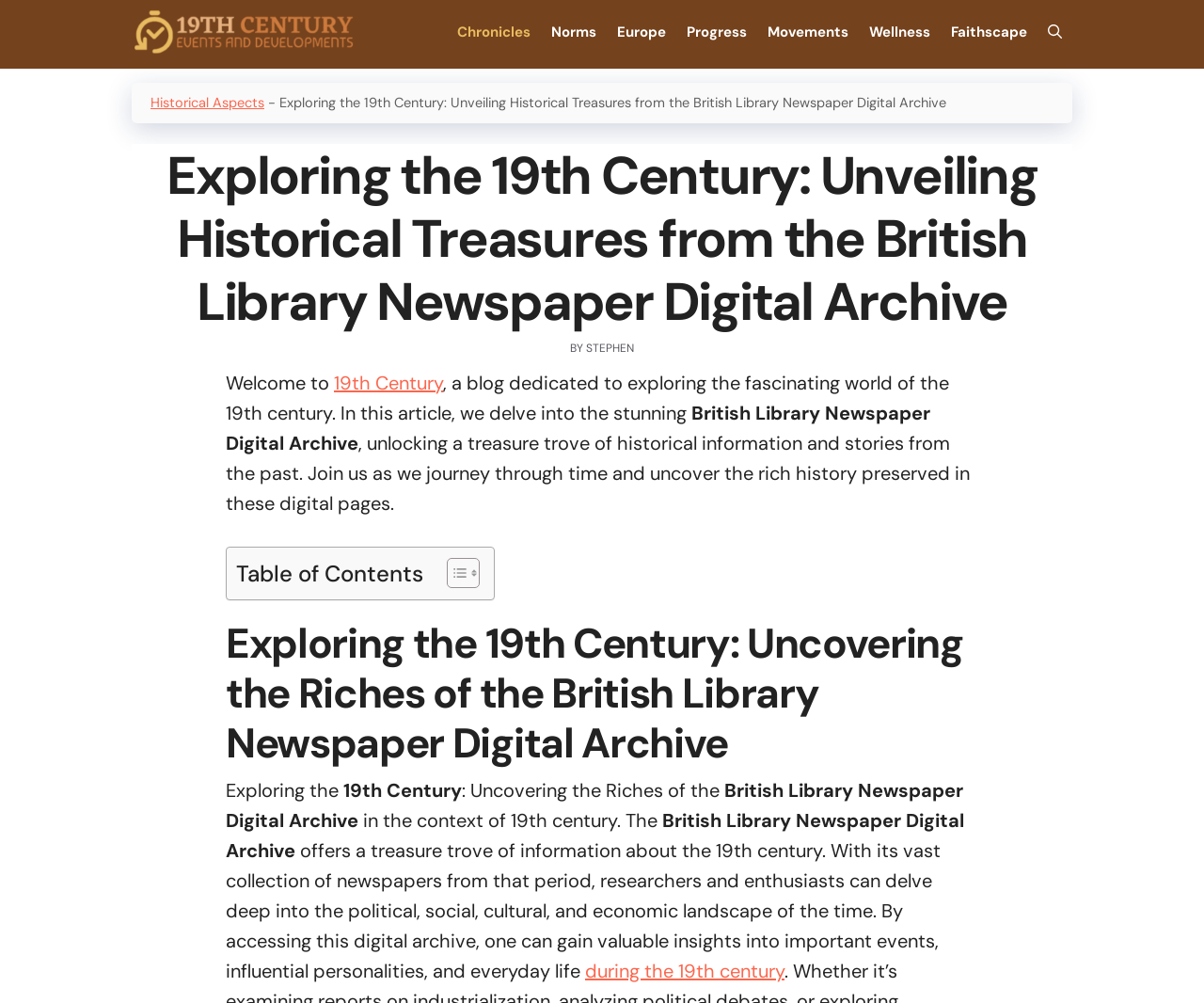Analyze the image and deliver a detailed answer to the question: Who is the author of the article?

The author's name 'STEPHEN' is mentioned in the text 'BY STEPHEN', which is a common format for crediting authors in articles.